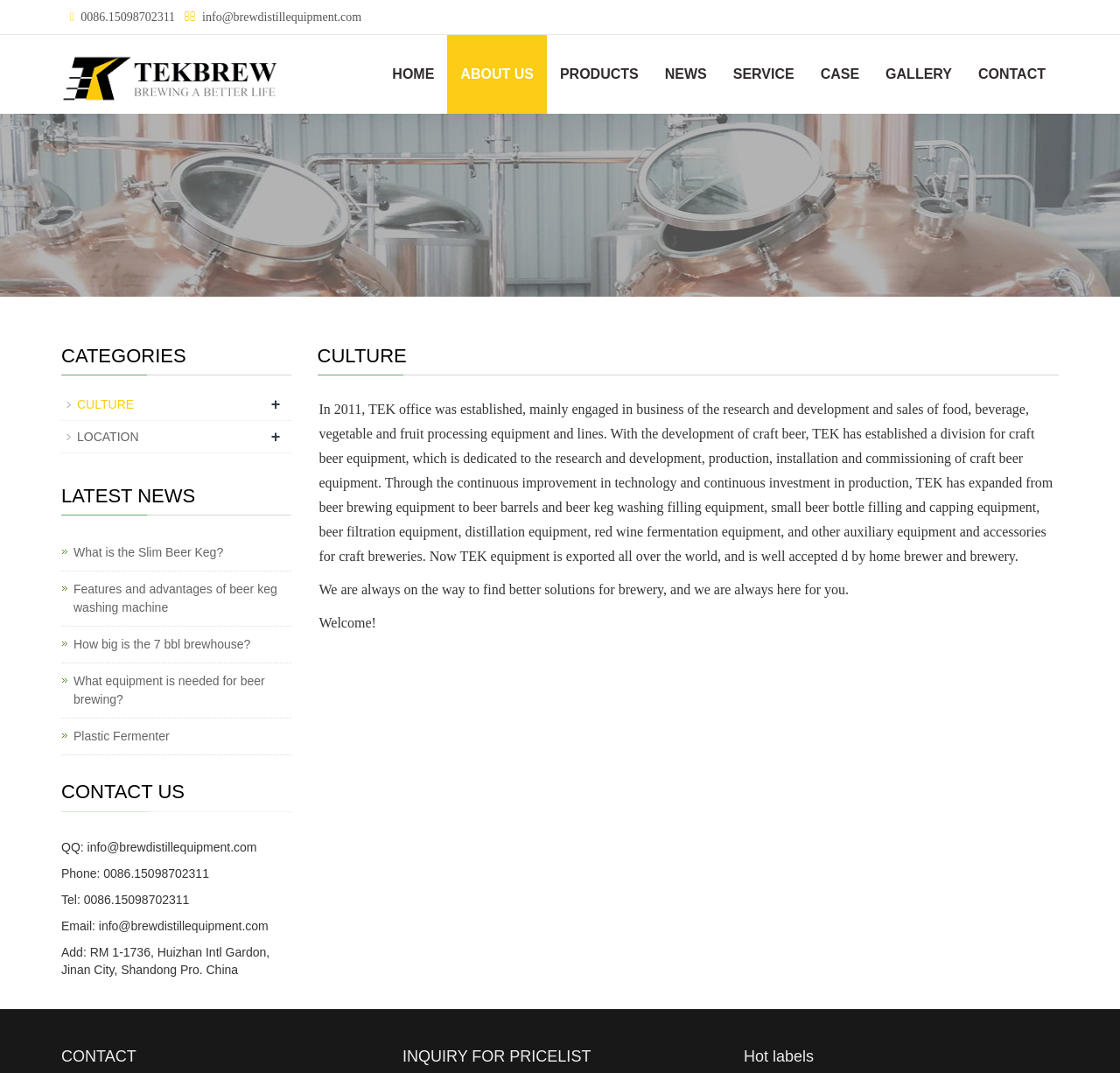What is the company's phone number?
Use the image to answer the question with a single word or phrase.

0086.15098702311